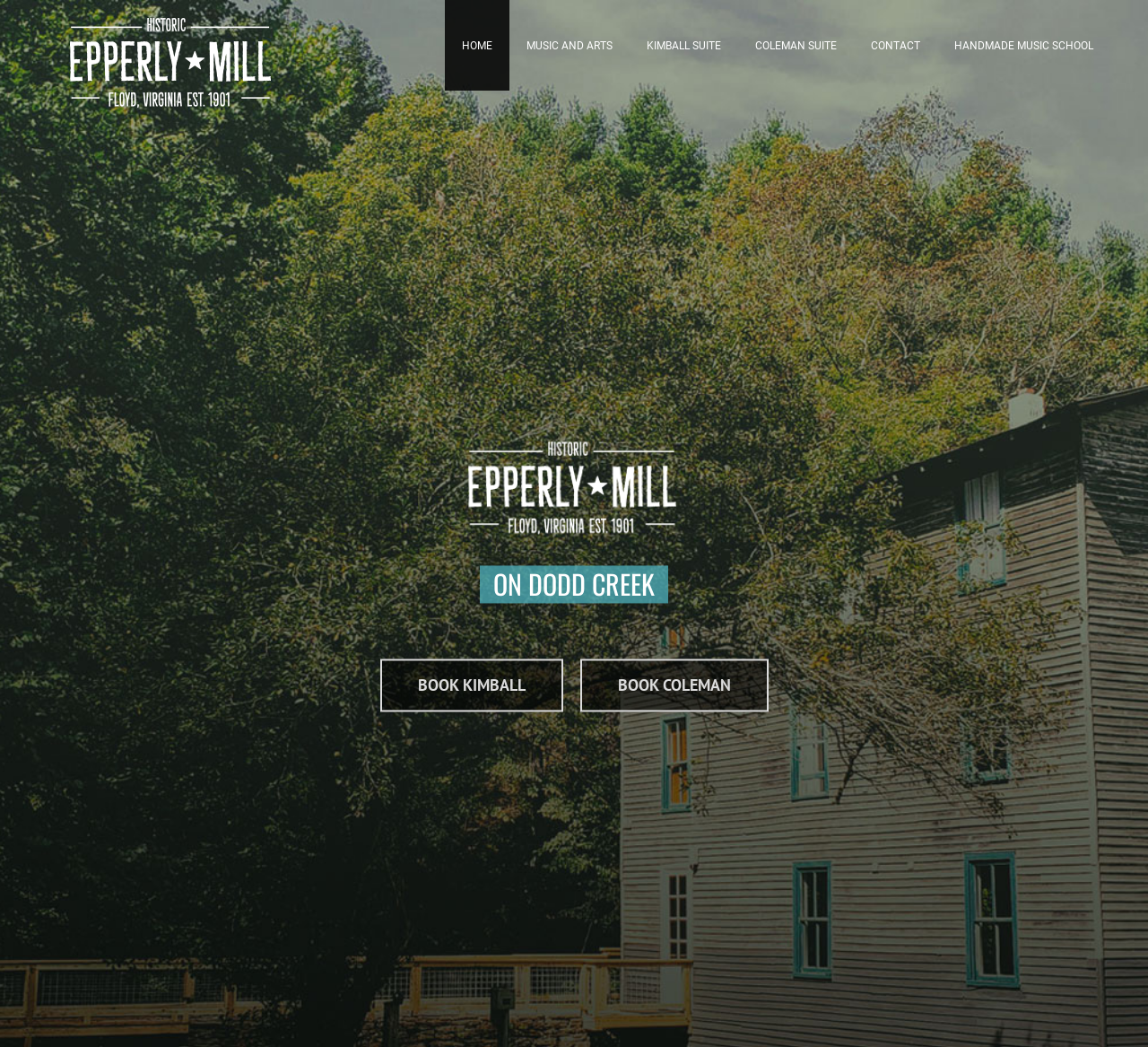Pinpoint the bounding box coordinates for the area that should be clicked to perform the following instruction: "book KIMBALL SUITE".

[0.331, 0.629, 0.49, 0.68]